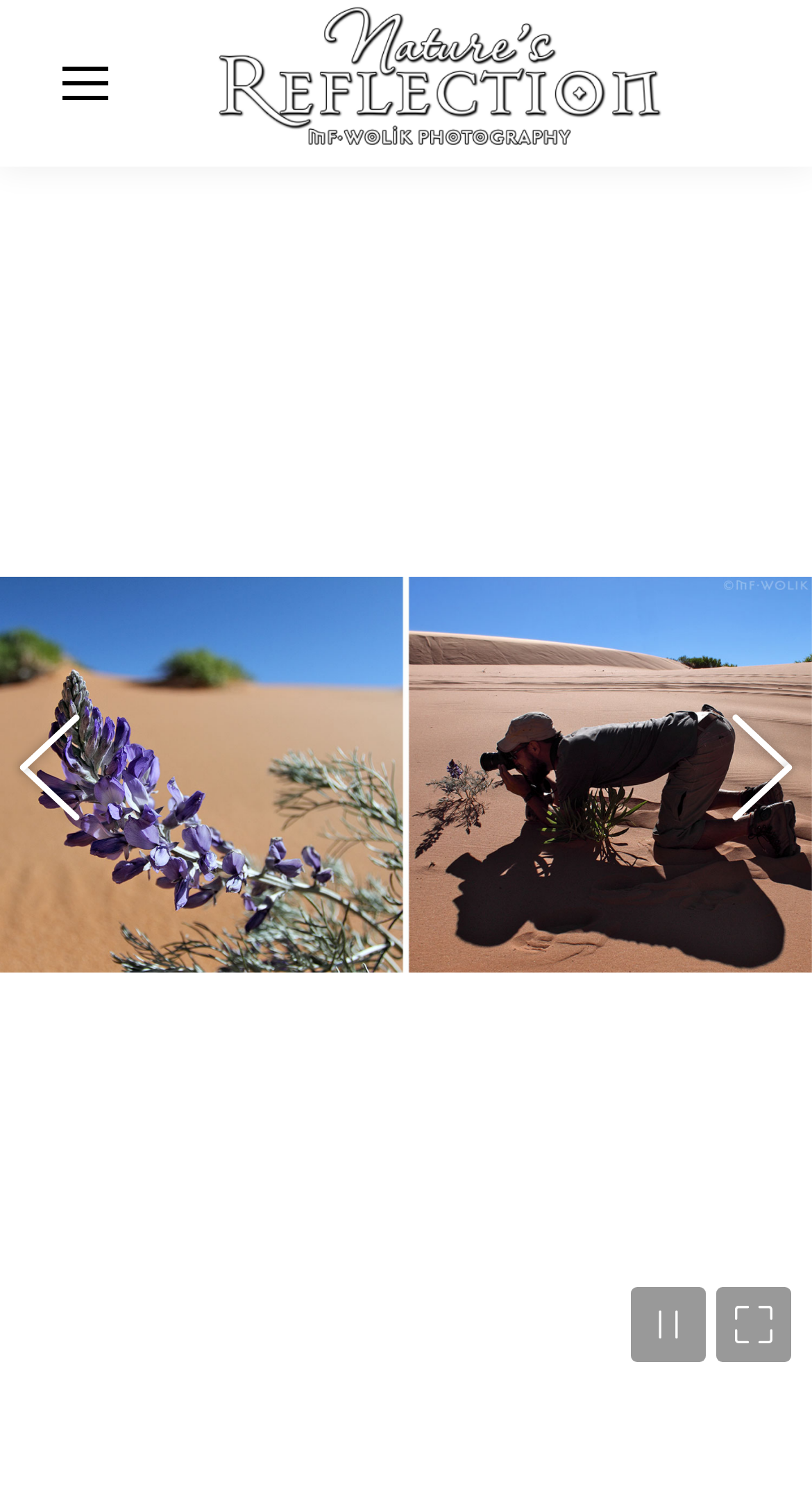Respond with a single word or phrase to the following question: Is there a mobile menu icon on the page?

Yes